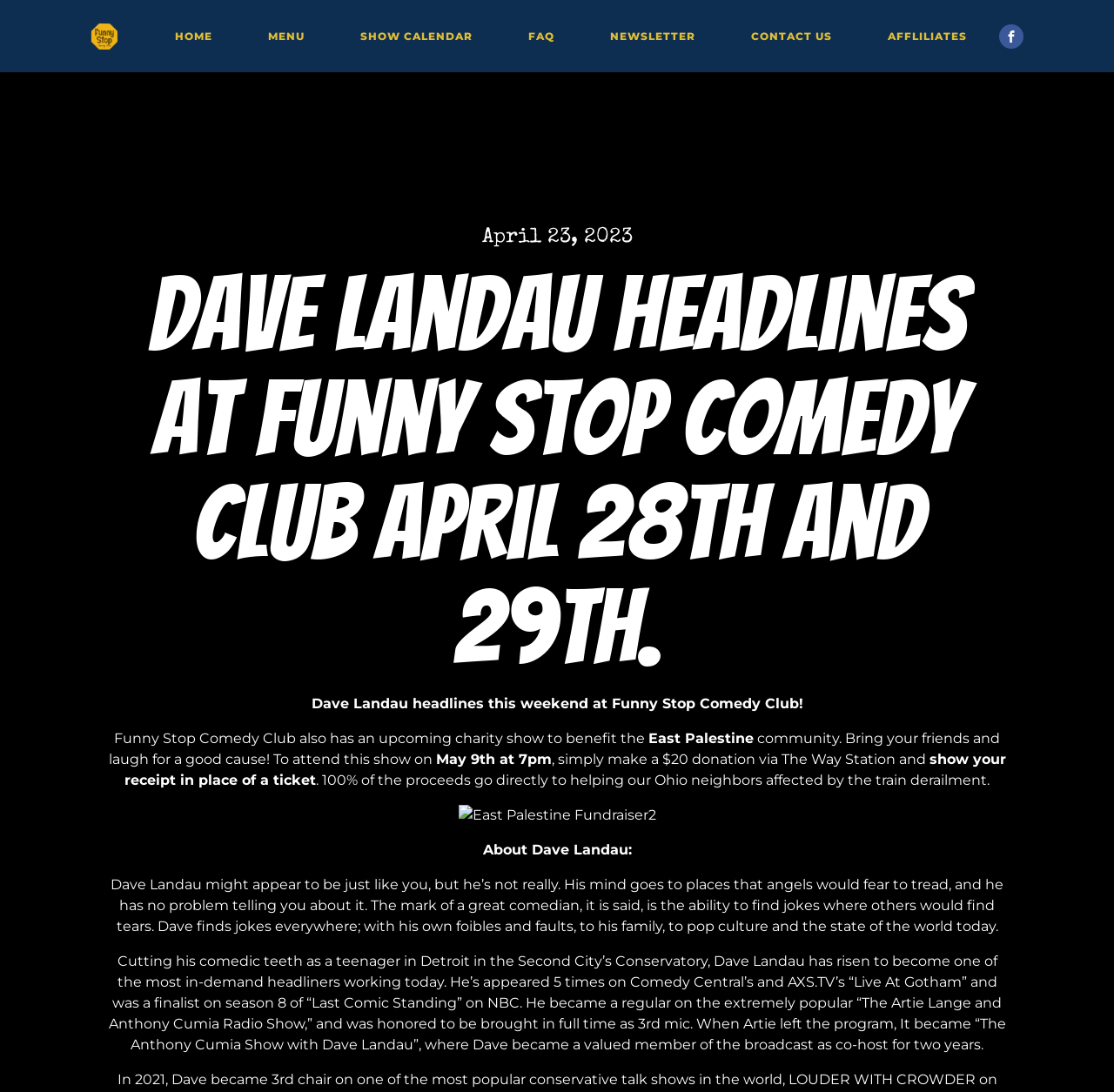Identify the bounding box coordinates of the element that should be clicked to fulfill this task: "Learn about the charity show". The coordinates should be provided as four float numbers between 0 and 1, i.e., [left, top, right, bottom].

[0.102, 0.669, 0.582, 0.684]